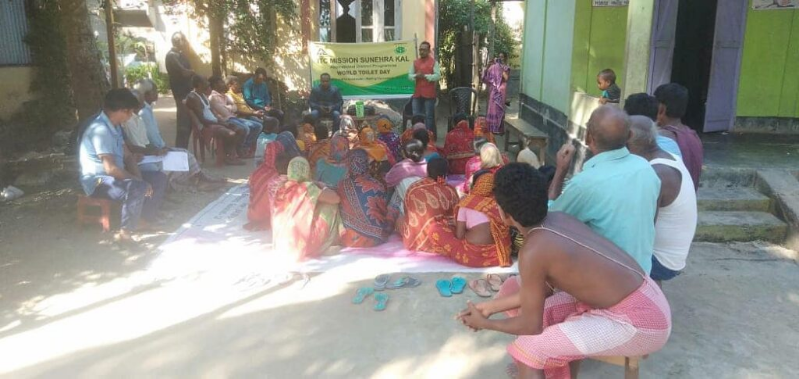Give a short answer to this question using one word or a phrase:
What is the name of the project under which the event is organized?

ITC MSK Project